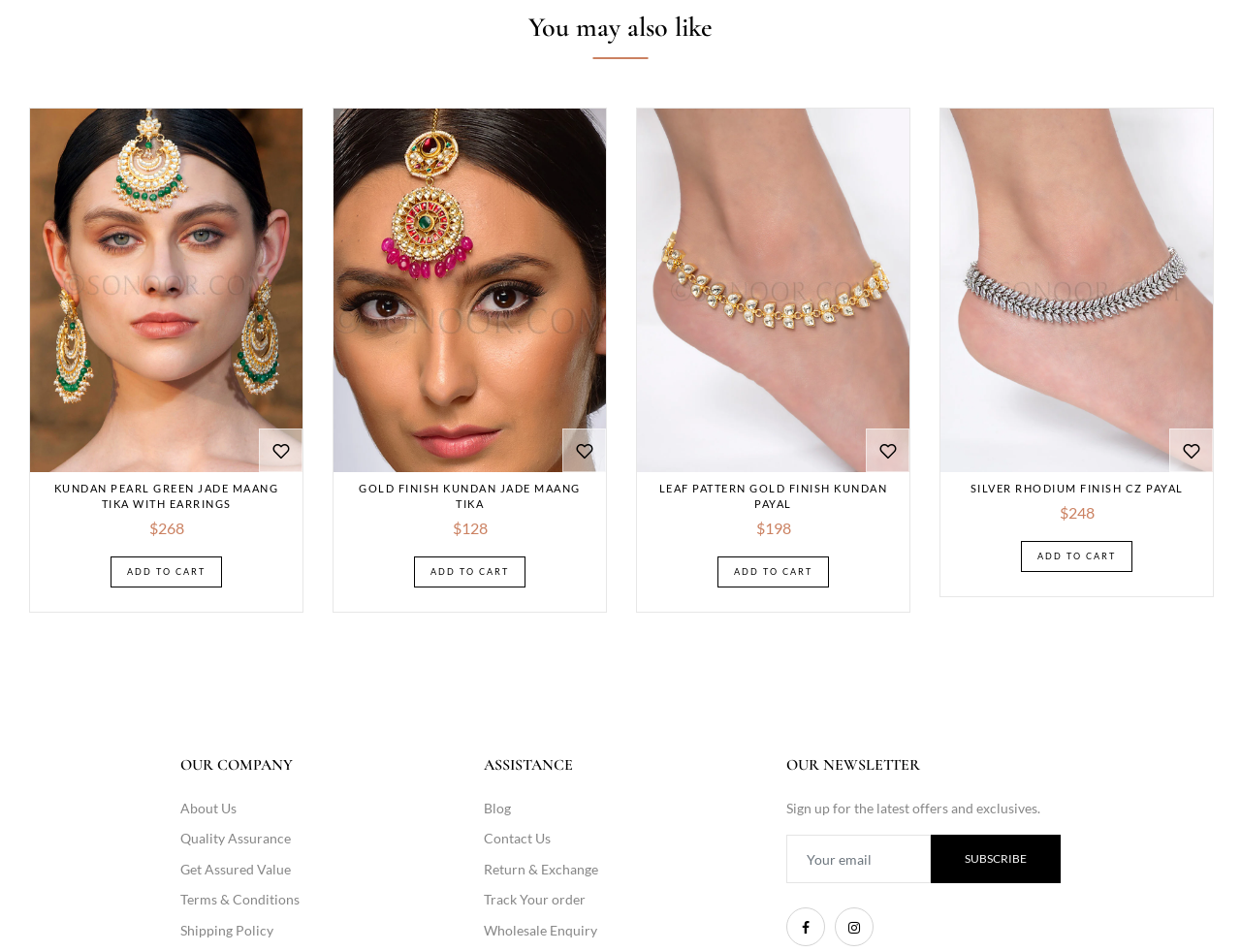Answer the question in one word or a short phrase:
What is the price of KUNDAN PEARL GREEN JADE MAANG TIKA WITH EARRINGS?

$268